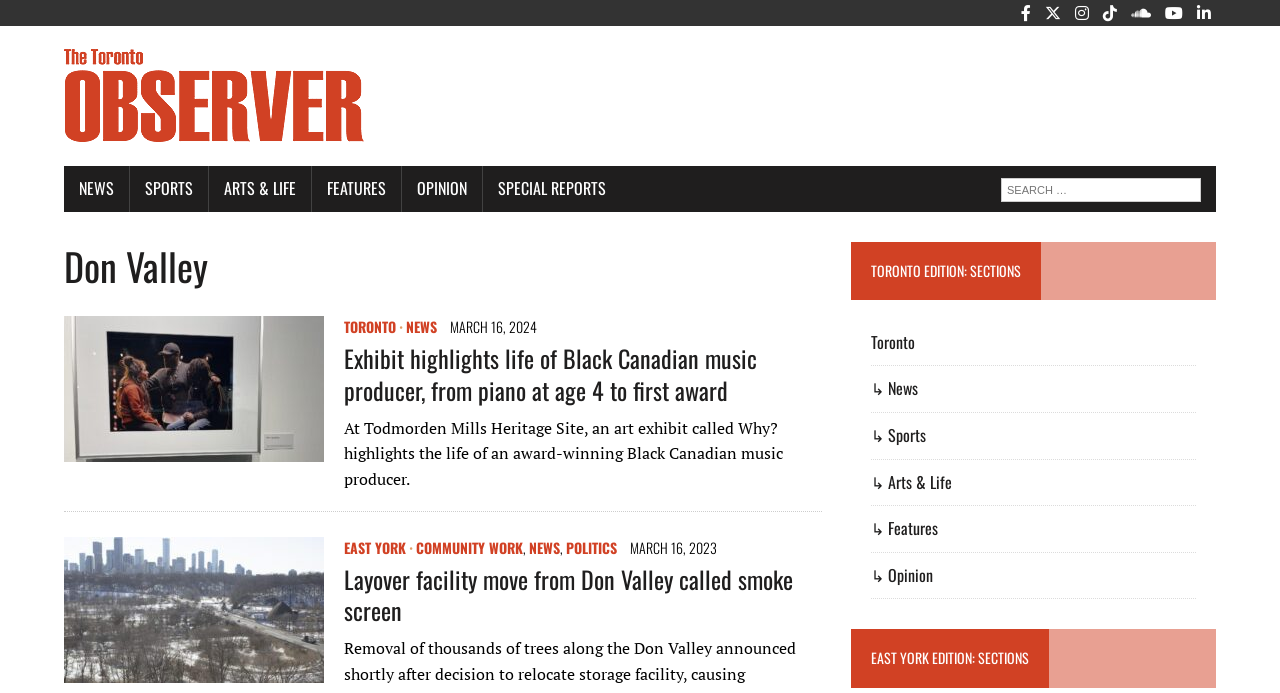Find the bounding box coordinates of the element to click in order to complete the given instruction: "Explore the Arts & Life section."

[0.163, 0.24, 0.243, 0.305]